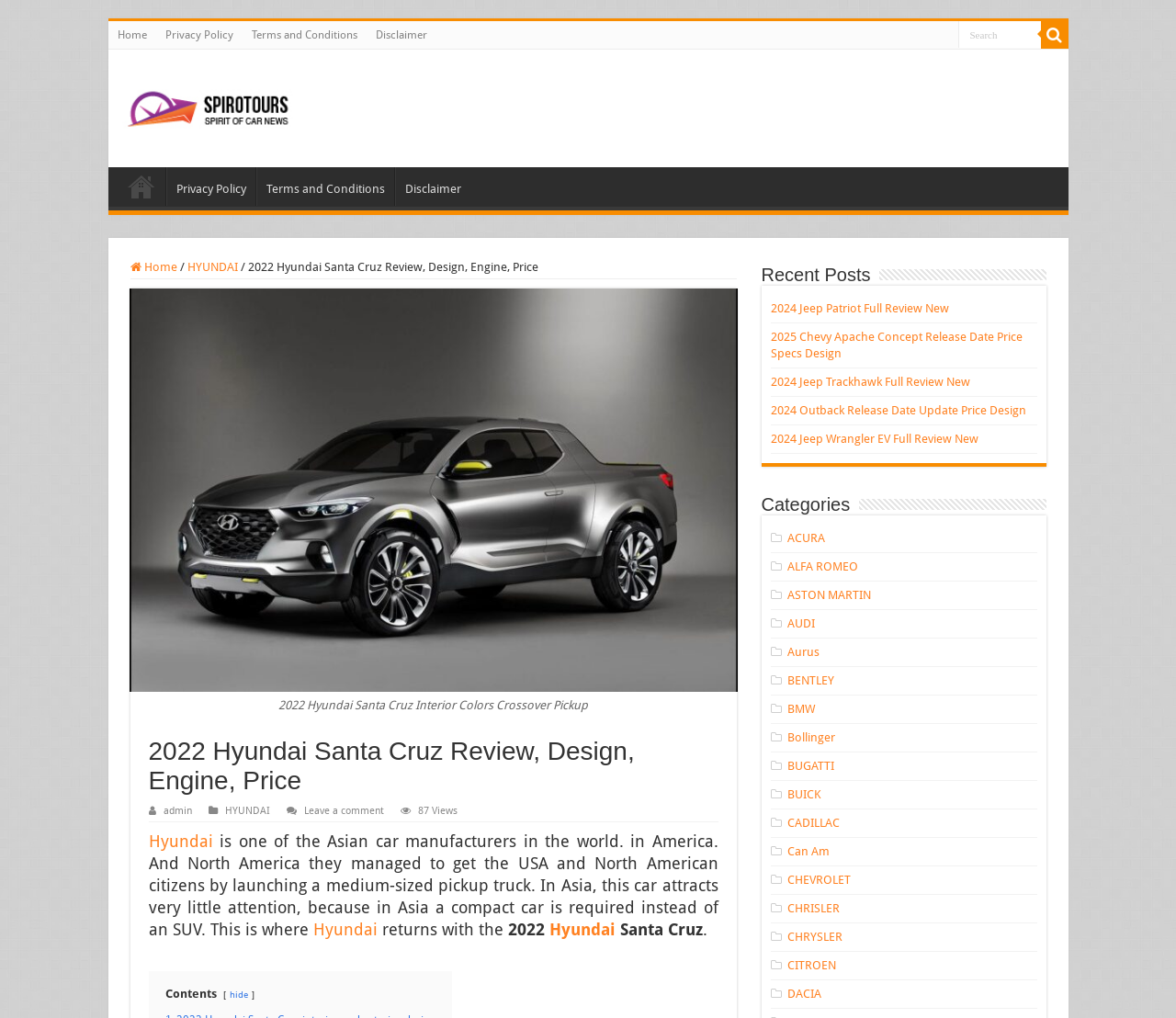Please specify the bounding box coordinates of the clickable region necessary for completing the following instruction: "Search for a keyword". The coordinates must consist of four float numbers between 0 and 1, i.e., [left, top, right, bottom].

[0.814, 0.021, 0.885, 0.047]